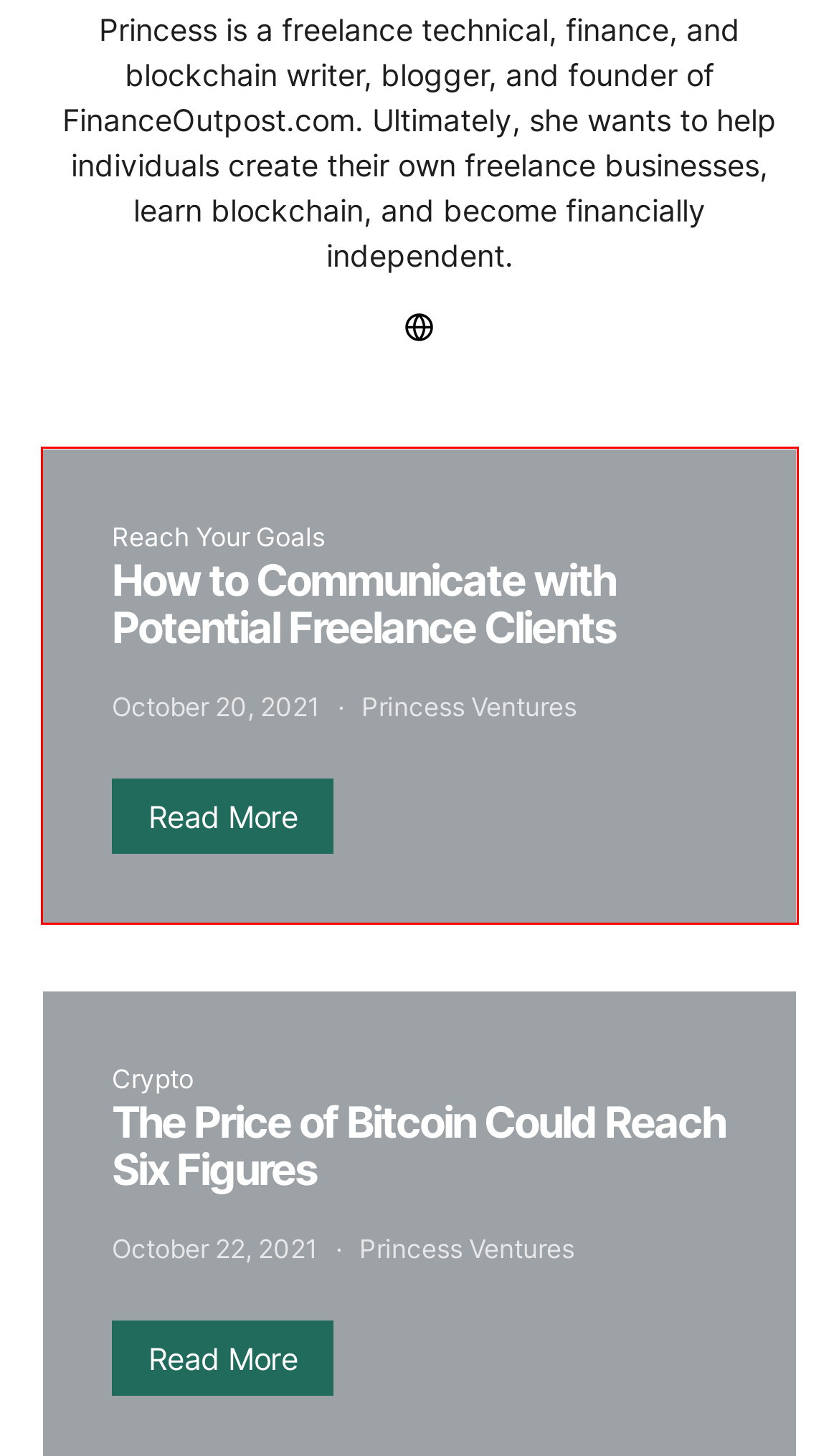Given a screenshot of a webpage with a red bounding box highlighting a UI element, choose the description that best corresponds to the new webpage after clicking the element within the red bounding box. Here are your options:
A. crypto news Archives — Finance Outpost
B. Good Debt vs Bad Debt: The Definitive Guide — Finance Outpost
C. About Us — Finance Outpost
D. The Price of Bitcoin Could Reach Six Figures — Finance Outpost
E. 6 Biggest Mistakes Crypto Newbies Make — Finance Outpost
F. Bitcoin's Bullish Recovery Rally Is Near — Finance Outpost
G. How to Communicate with Potential Freelance Clients — Finance Outpost
H. Reach Your Goals Archives — Finance Outpost

G